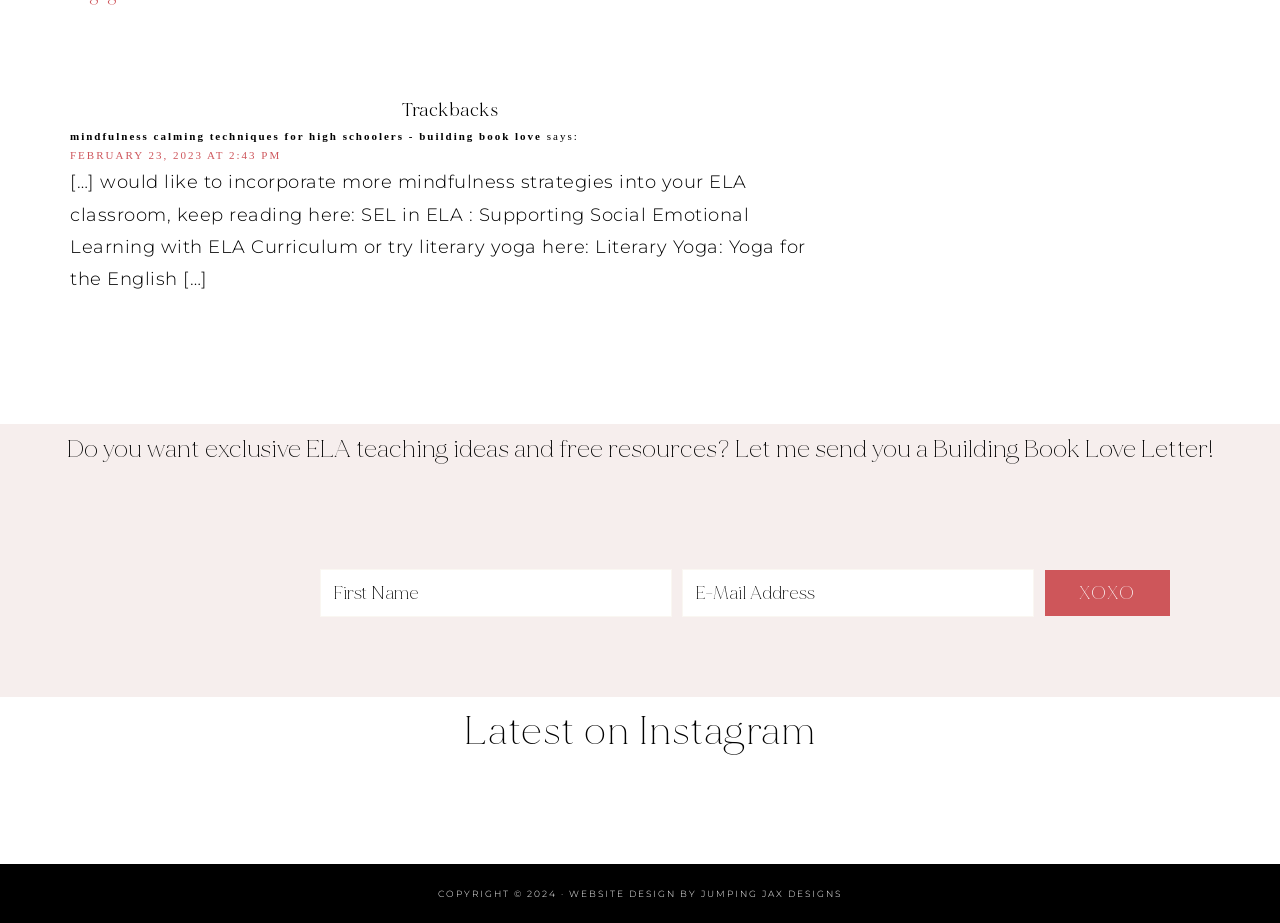Identify the bounding box coordinates of the section that should be clicked to achieve the task described: "Get exclusive ELA teaching ideas and free resources".

[0.031, 0.459, 0.969, 0.508]